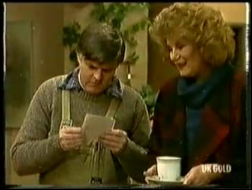What is the backdrop of the scene?
Give a comprehensive and detailed explanation for the question.

The image features a backdrop of lush greenery, which adds to the welcoming and cozy feel of the scene. This suggests that the scene is set in a peaceful and serene environment, possibly outdoors or in a room with a garden view.